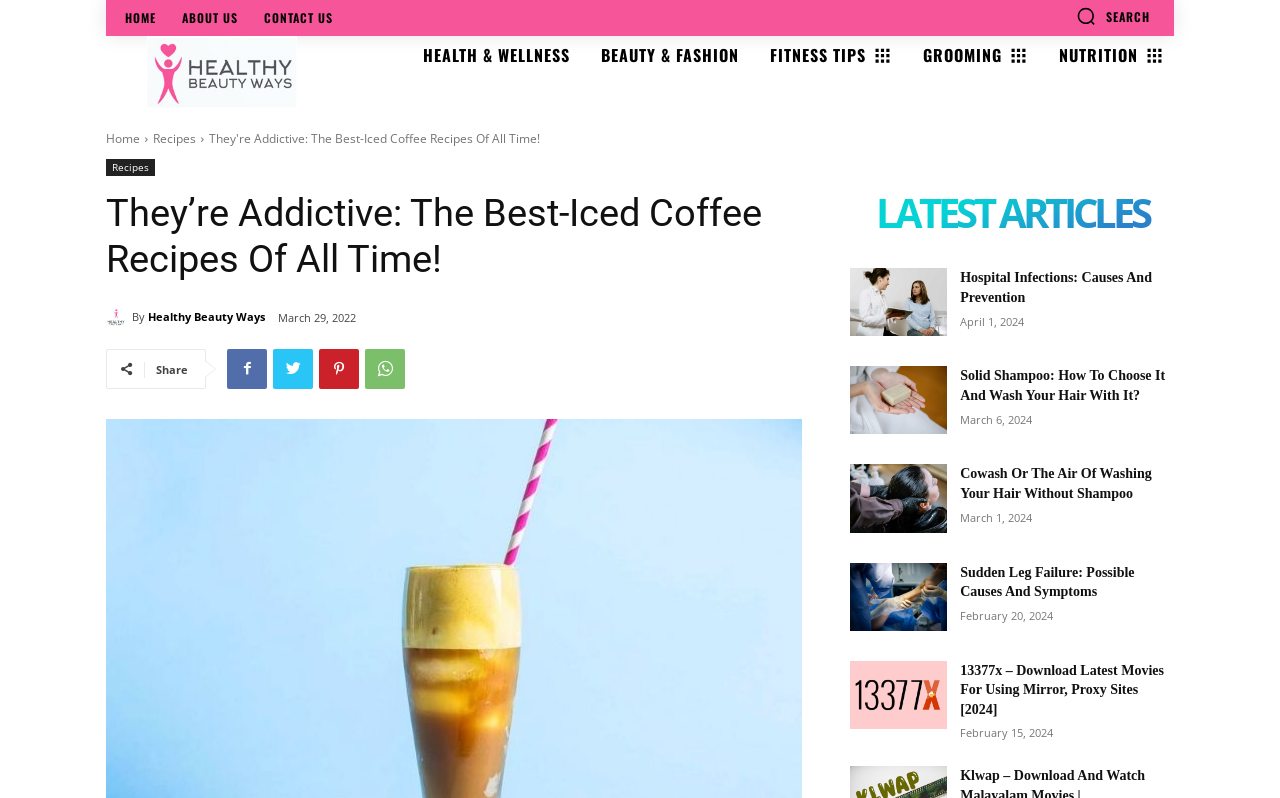What is the main topic of the webpage?
Respond to the question with a well-detailed and thorough answer.

Based on the webpage's content, especially the heading 'They’re Addictive: The Best-Iced Coffee Recipes Of All Time!' and the links 'Recipes' and 'Home', it can be inferred that the main topic of the webpage is about iced coffee recipes.